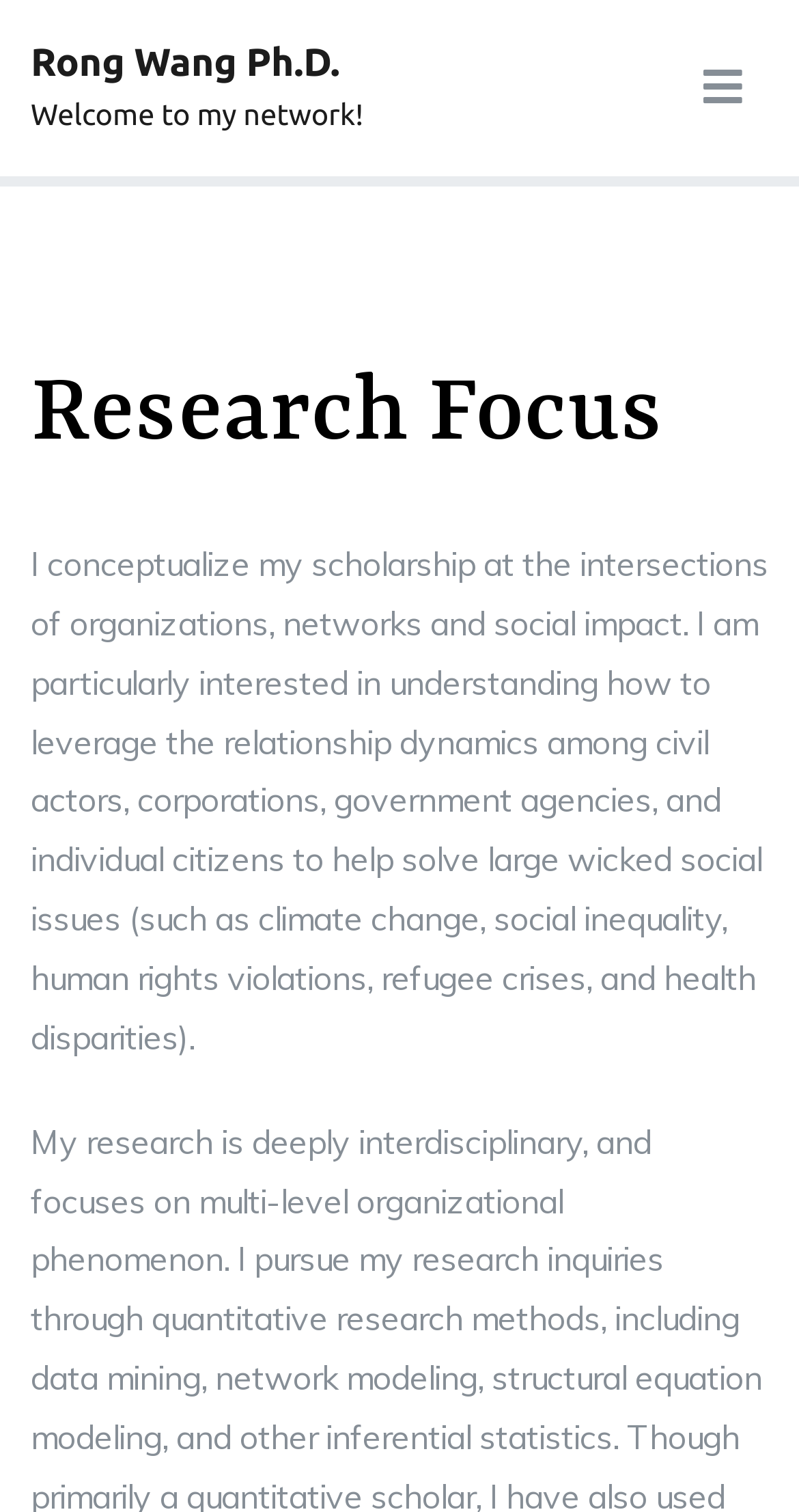Determine the bounding box coordinates for the UI element with the following description: "Rong Wang Ph.D.". The coordinates should be four float numbers between 0 and 1, represented as [left, top, right, bottom].

[0.038, 0.026, 0.425, 0.056]